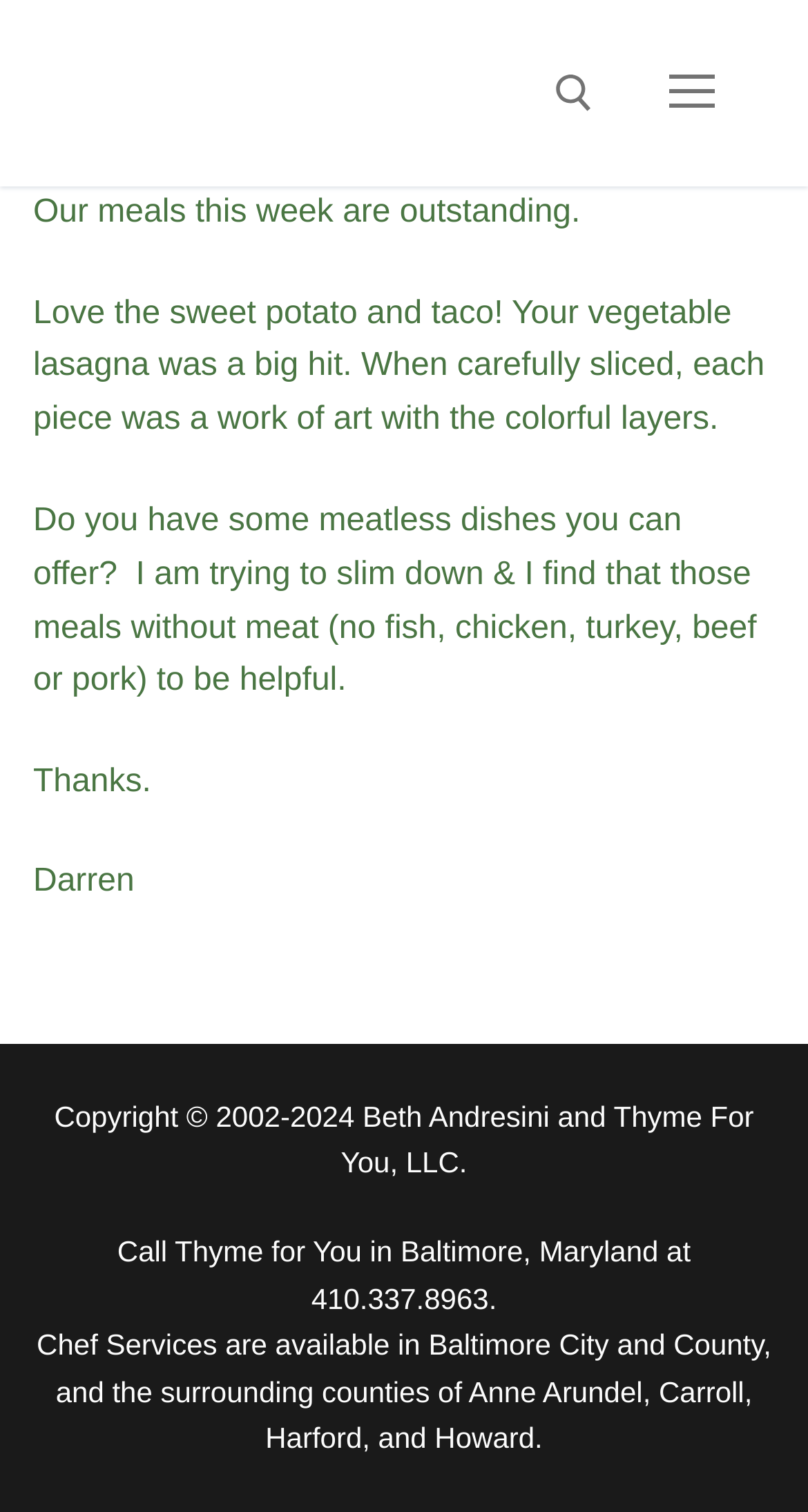Predict the bounding box coordinates of the UI element that matches this description: "Menu". The coordinates should be in the format [left, top, right, bottom] with each value between 0 and 1.

[0.775, 0.033, 0.938, 0.09]